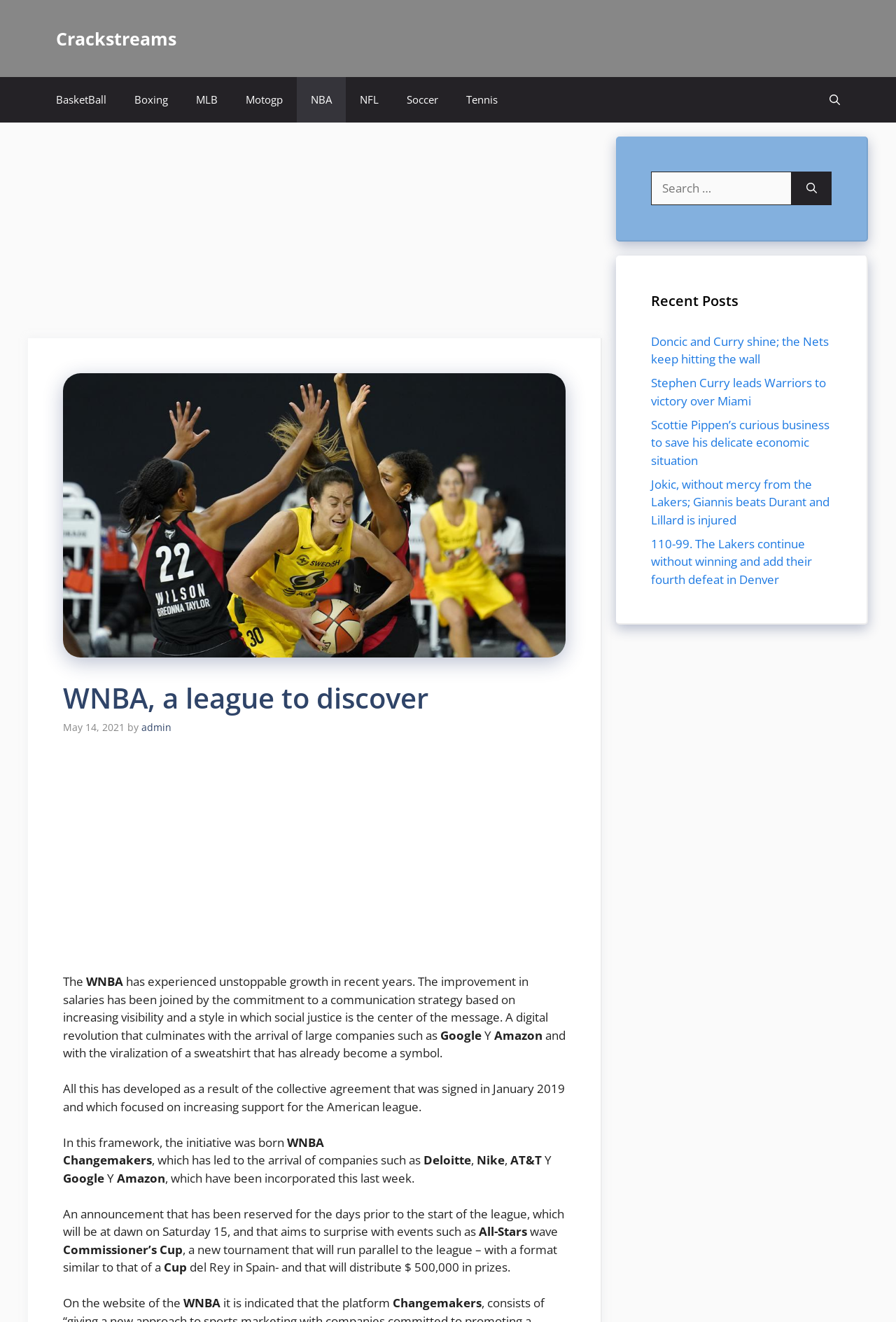What is the main heading of this webpage? Please extract and provide it.

WNBA, a league to discover